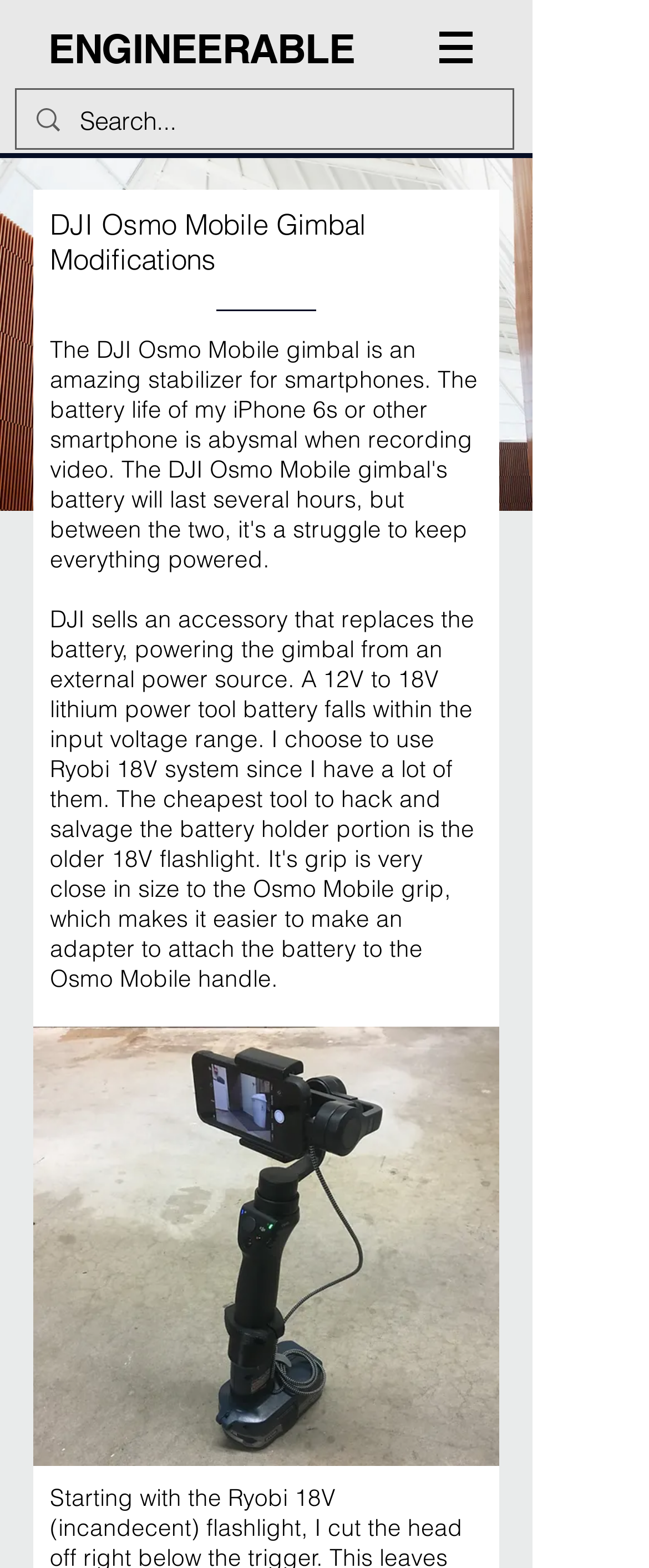Generate a thorough explanation of the webpage's elements.

The webpage is about the DJI Osmo Mobile Gimbal, with a prominent heading "ENGINEERABLE" at the top left corner. Below this heading, there is a navigation menu labeled "Site" with a button that has a popup menu, accompanied by a small image. 

On the top right corner, there is a search bar with a search icon and a text input field, where users can type in their search queries. The search bar is preceded by a small image.

The main content of the webpage is divided into sections, with a heading "DJI Osmo Mobile Gimbal Modifications" located at the top center of the page. This heading is followed by a brief description or introduction, which is not explicitly stated but implied by the presence of a static text element containing a non-breaking space character.